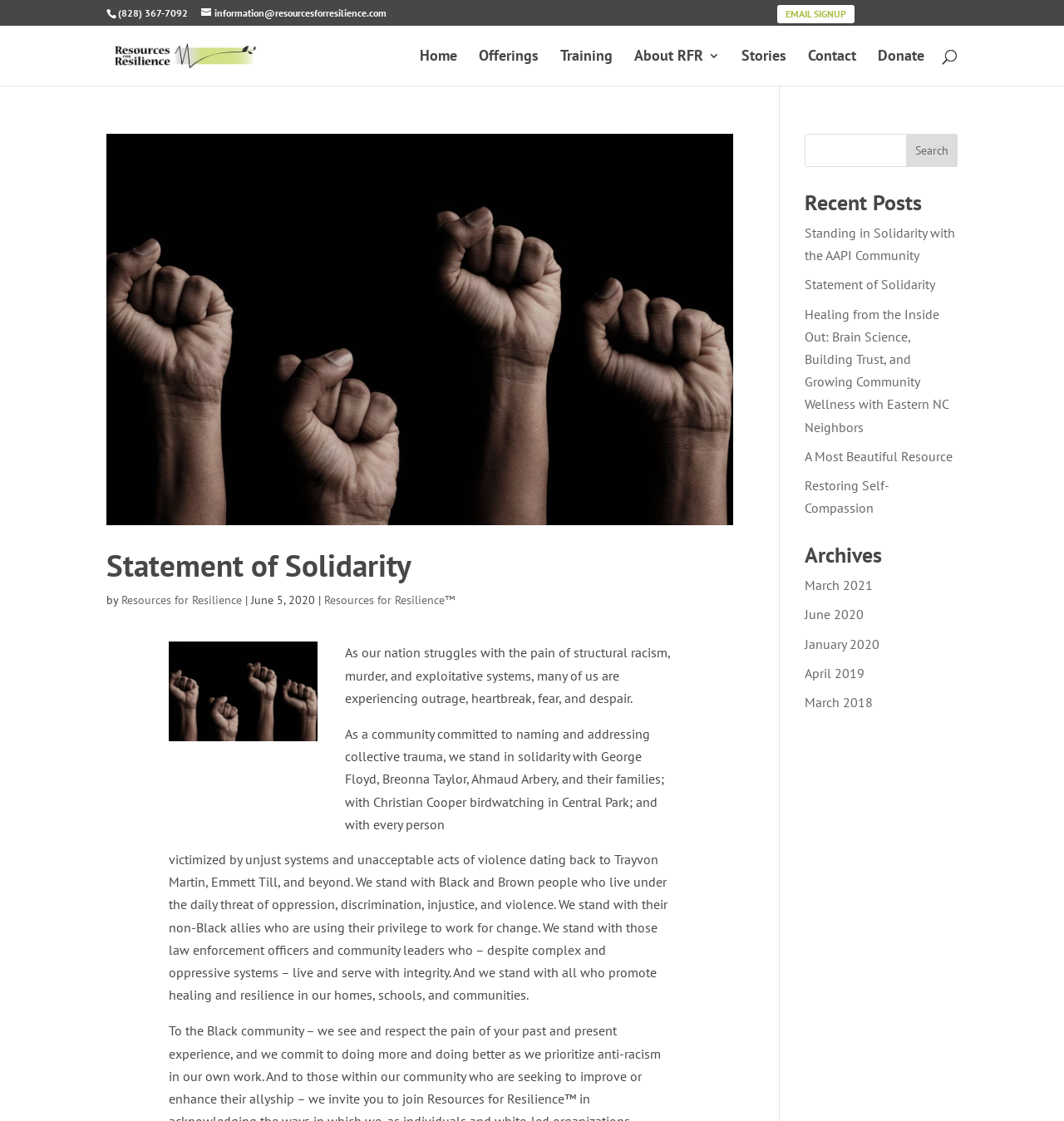Locate the bounding box coordinates of the area that needs to be clicked to fulfill the following instruction: "explore recent posts". The coordinates should be in the format of four float numbers between 0 and 1, namely [left, top, right, bottom].

[0.756, 0.171, 0.9, 0.198]